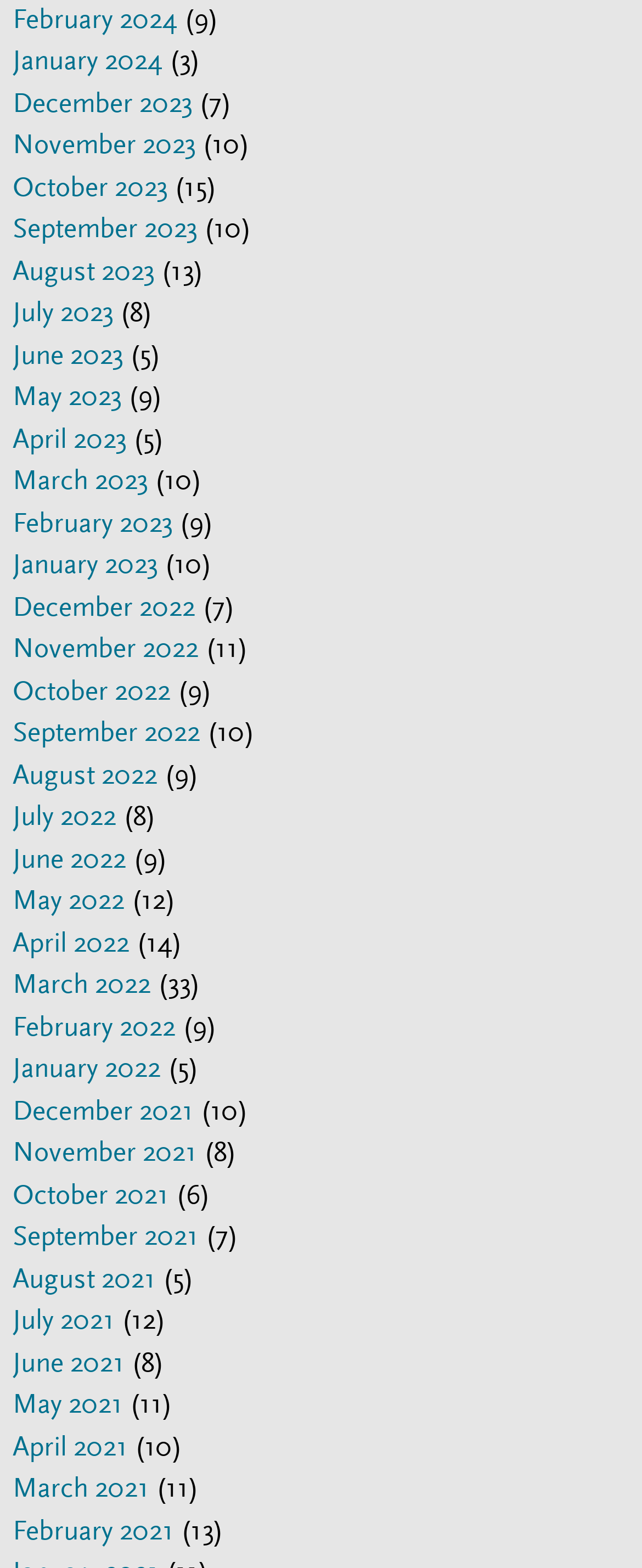Please specify the bounding box coordinates of the area that should be clicked to accomplish the following instruction: "View September 2021". The coordinates should consist of four float numbers between 0 and 1, i.e., [left, top, right, bottom].

[0.02, 0.777, 0.31, 0.798]